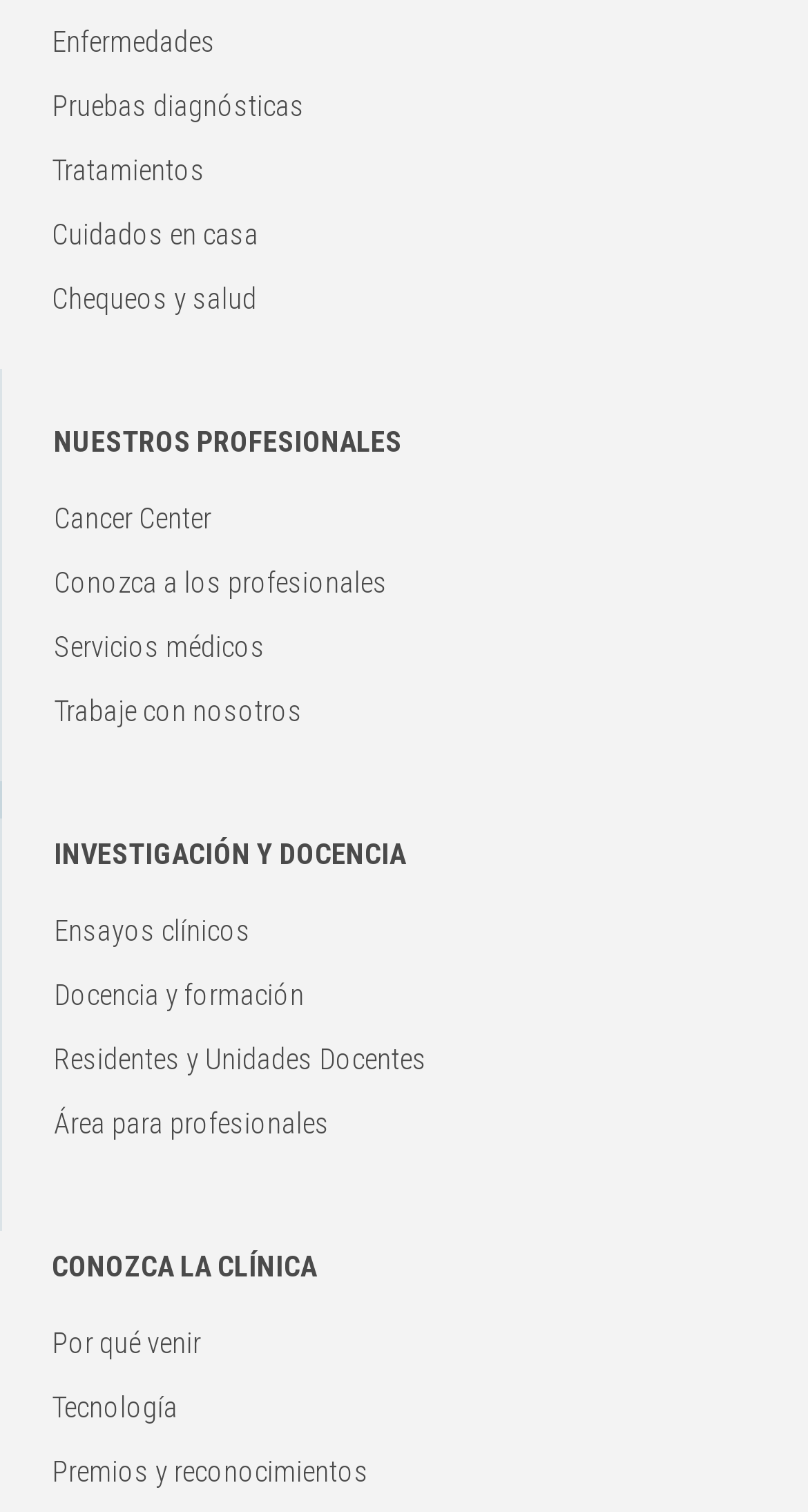Determine the bounding box coordinates of the region to click in order to accomplish the following instruction: "Learn about Tratamientos". Provide the coordinates as four float numbers between 0 and 1, specifically [left, top, right, bottom].

[0.064, 0.102, 0.254, 0.124]